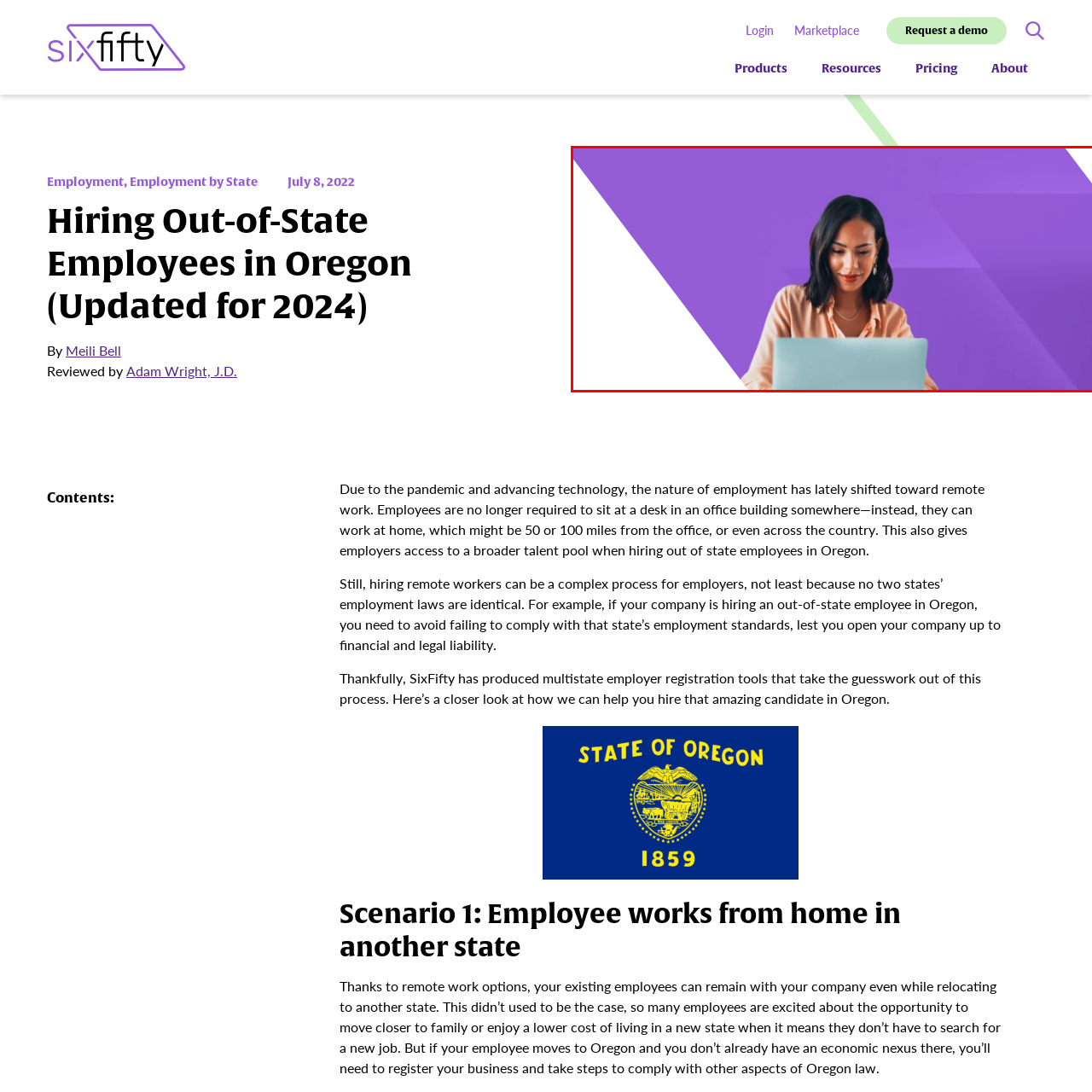Look at the image within the red outline, What is the color of the backdrop in the image? Answer with one word or phrase.

purple